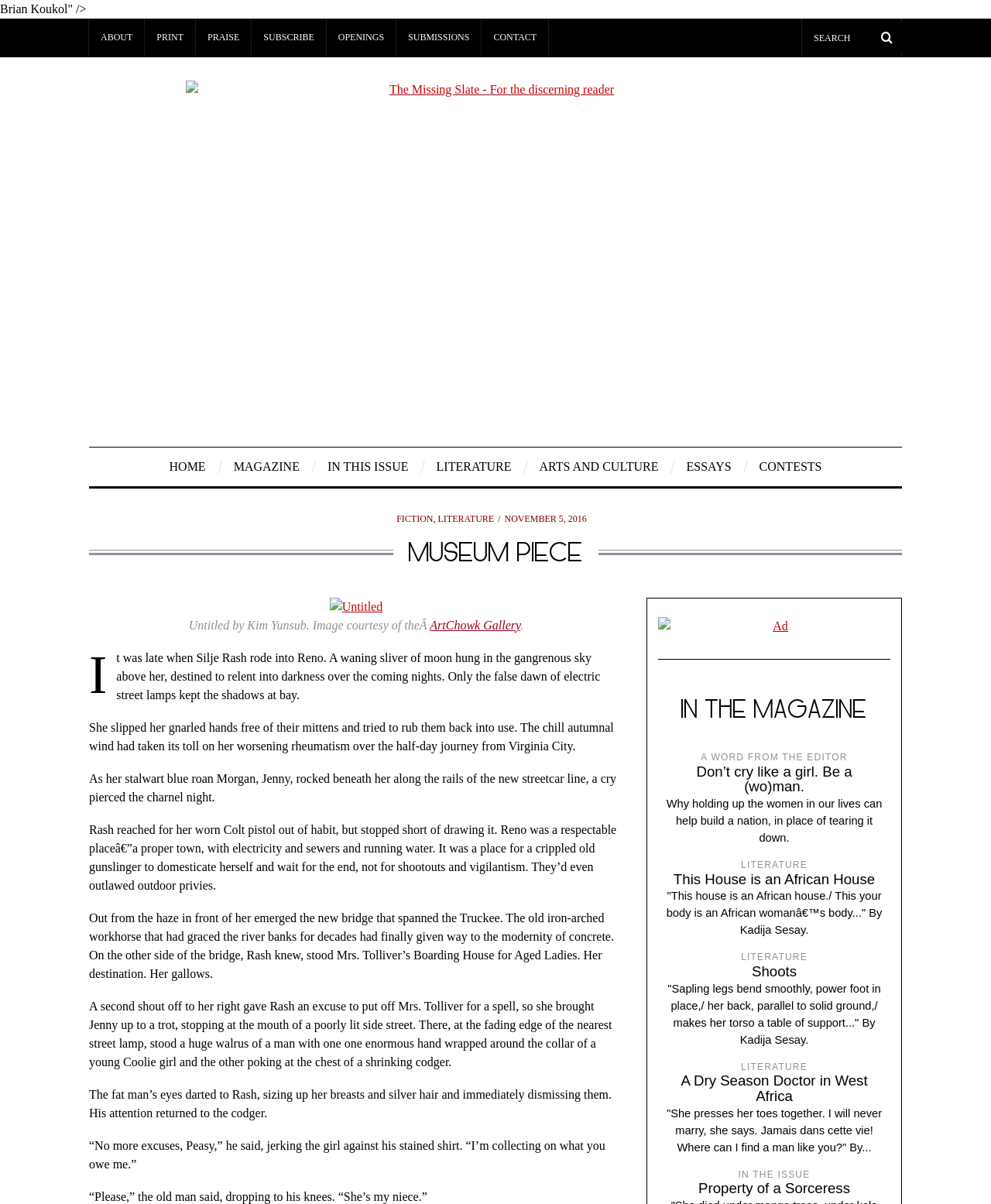Identify the bounding box coordinates of the region I need to click to complete this instruction: "Search for something".

[0.809, 0.015, 0.91, 0.048]